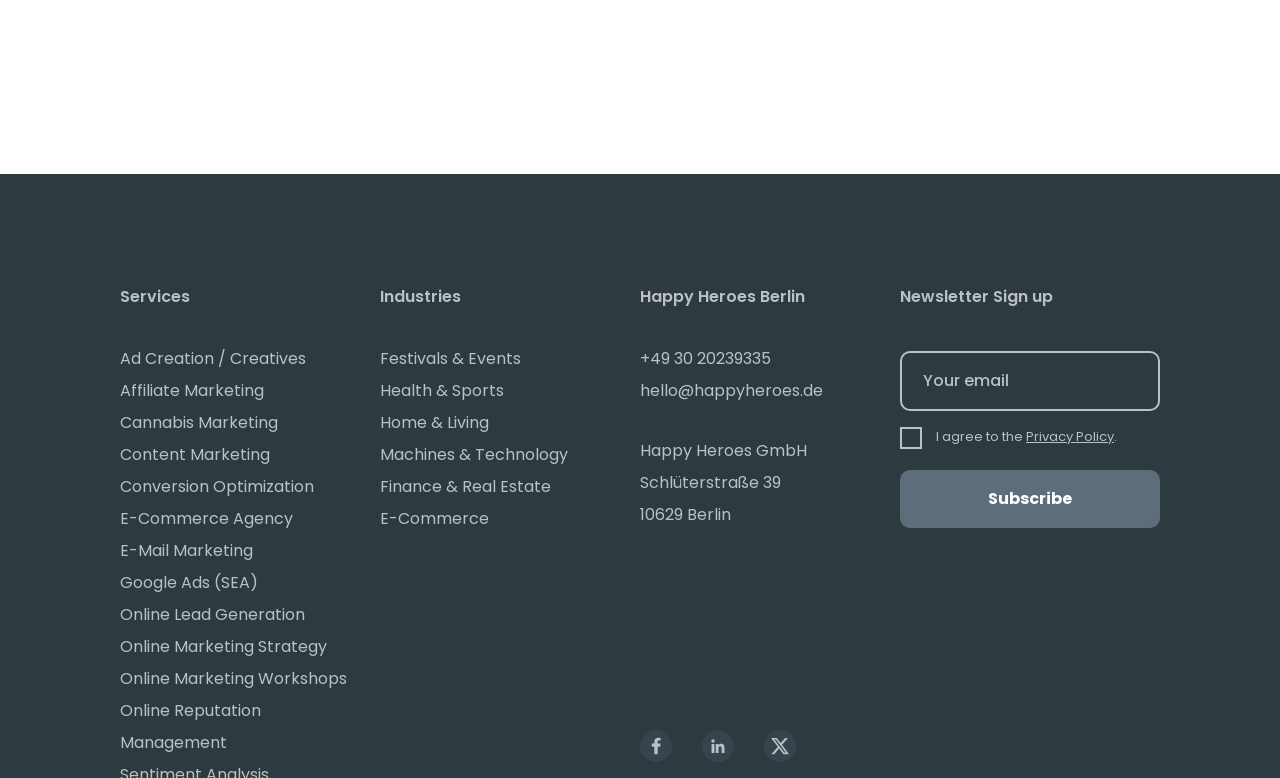Please determine the bounding box coordinates of the area that needs to be clicked to complete this task: 'Visit Facebook page'. The coordinates must be four float numbers between 0 and 1, formatted as [left, top, right, bottom].

[0.5, 0.938, 0.525, 0.979]